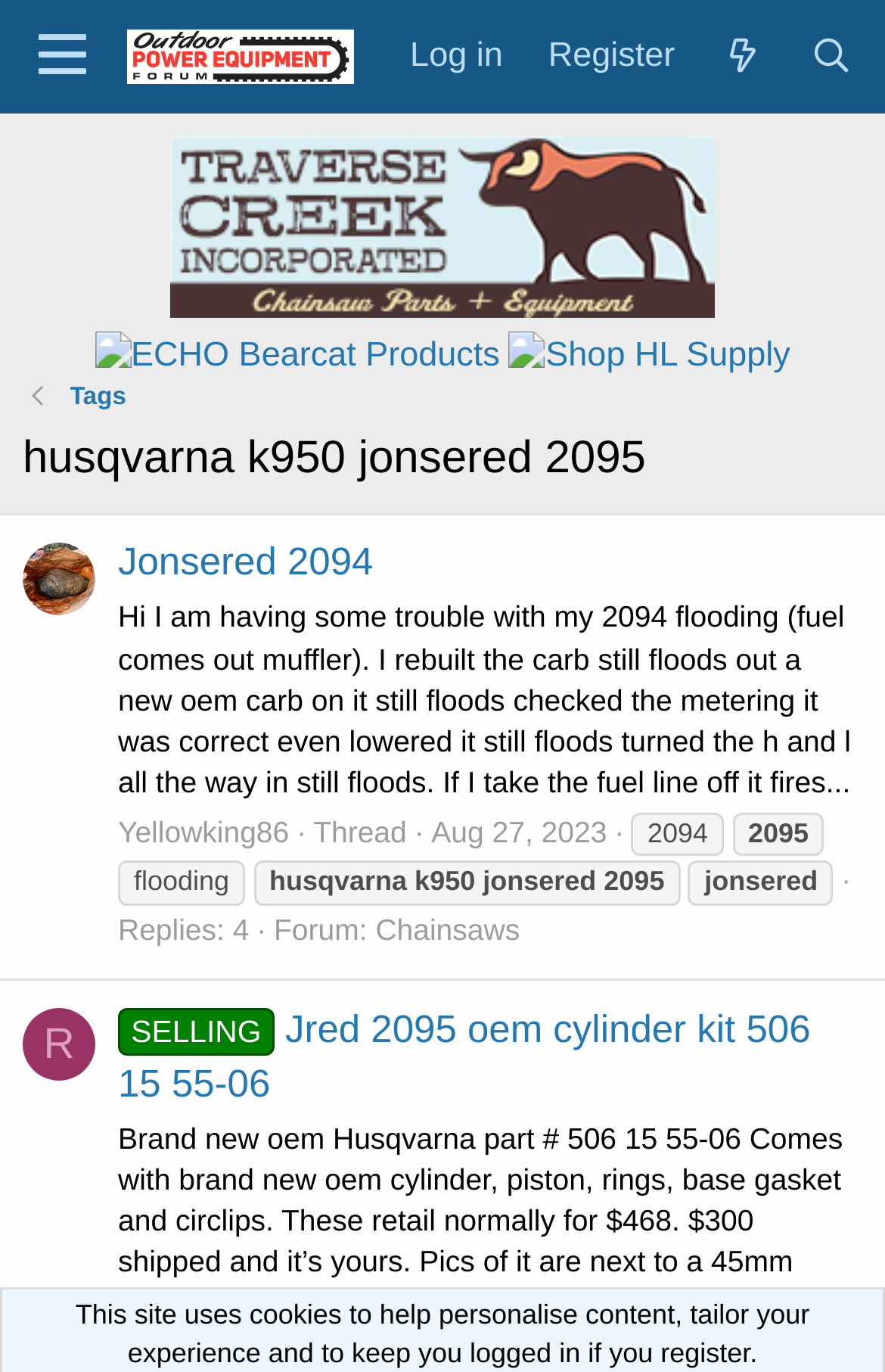Can you find the bounding box coordinates of the area I should click to execute the following instruction: "Log in to the forum"?

[0.438, 0.01, 0.594, 0.071]